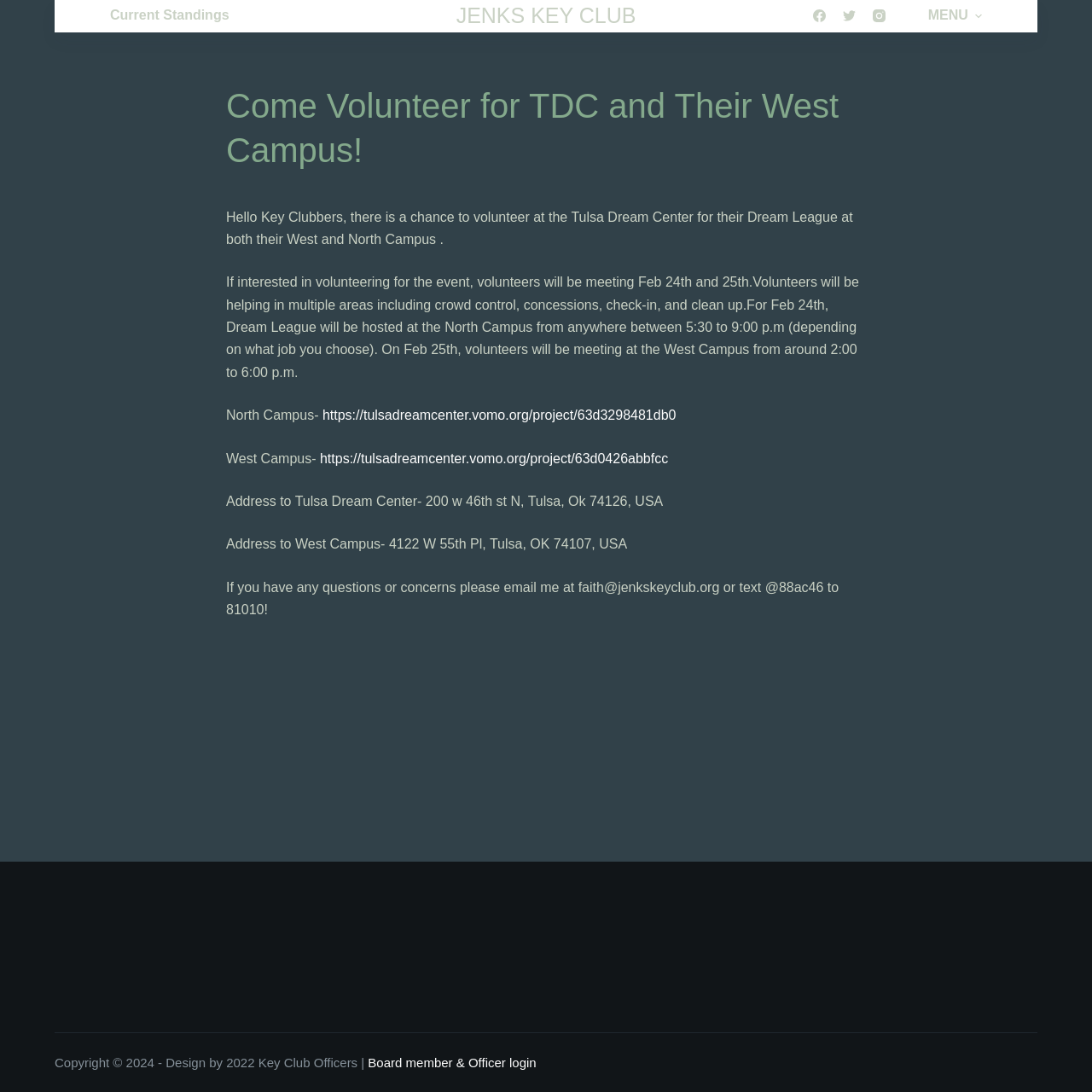Detail the various sections and features of the webpage.

The webpage is about volunteering opportunities for the Jenks Key Club at the Tulsa Dream Center's West Campus. At the top left corner, there is a "Skip to content" link. Next to it, there is a navigation menu with a "Current Standings" link. The title "JENKS KEY CLUB" is prominently displayed in the top center of the page. On the top right corner, there are social media links to Facebook, Twitter, and Instagram.

Below the title, there is another navigation menu with a "MENU" link and an expandable dropdown menu. The main content of the page is an article that describes the volunteering opportunity. The article has a heading "Come Volunteer for TDC and Their West Campus!" and several paragraphs of text that provide details about the event, including dates, times, and locations.

There are two links to sign up for the event, one for the North Campus and one for the West Campus. The addresses of the two campuses are also provided. At the bottom of the page, there is a section with copyright information and a link to a login page for board members and officers.